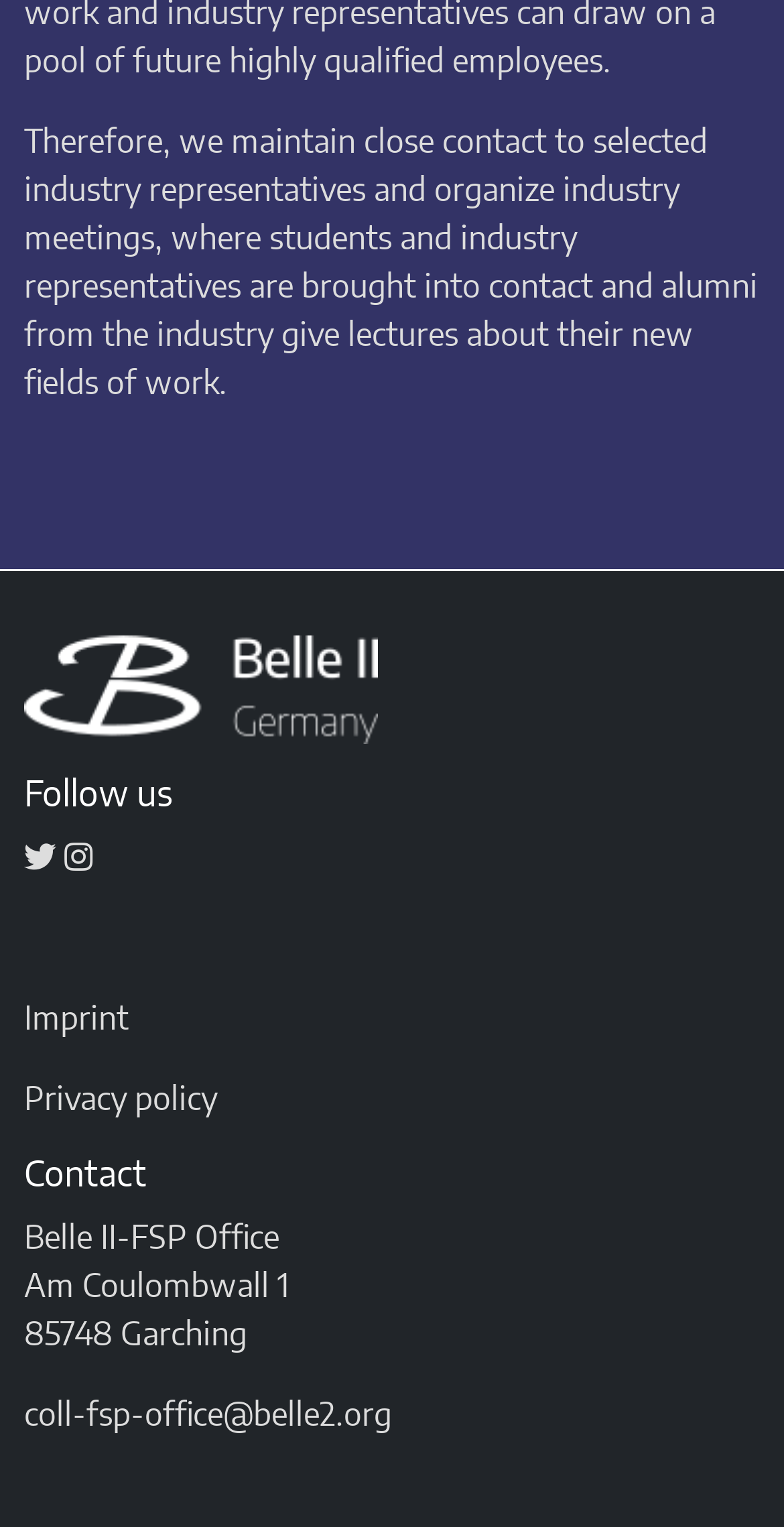Determine the bounding box for the described UI element: "coll-fsp-office@belle2.org".

[0.031, 0.917, 0.5, 0.938]